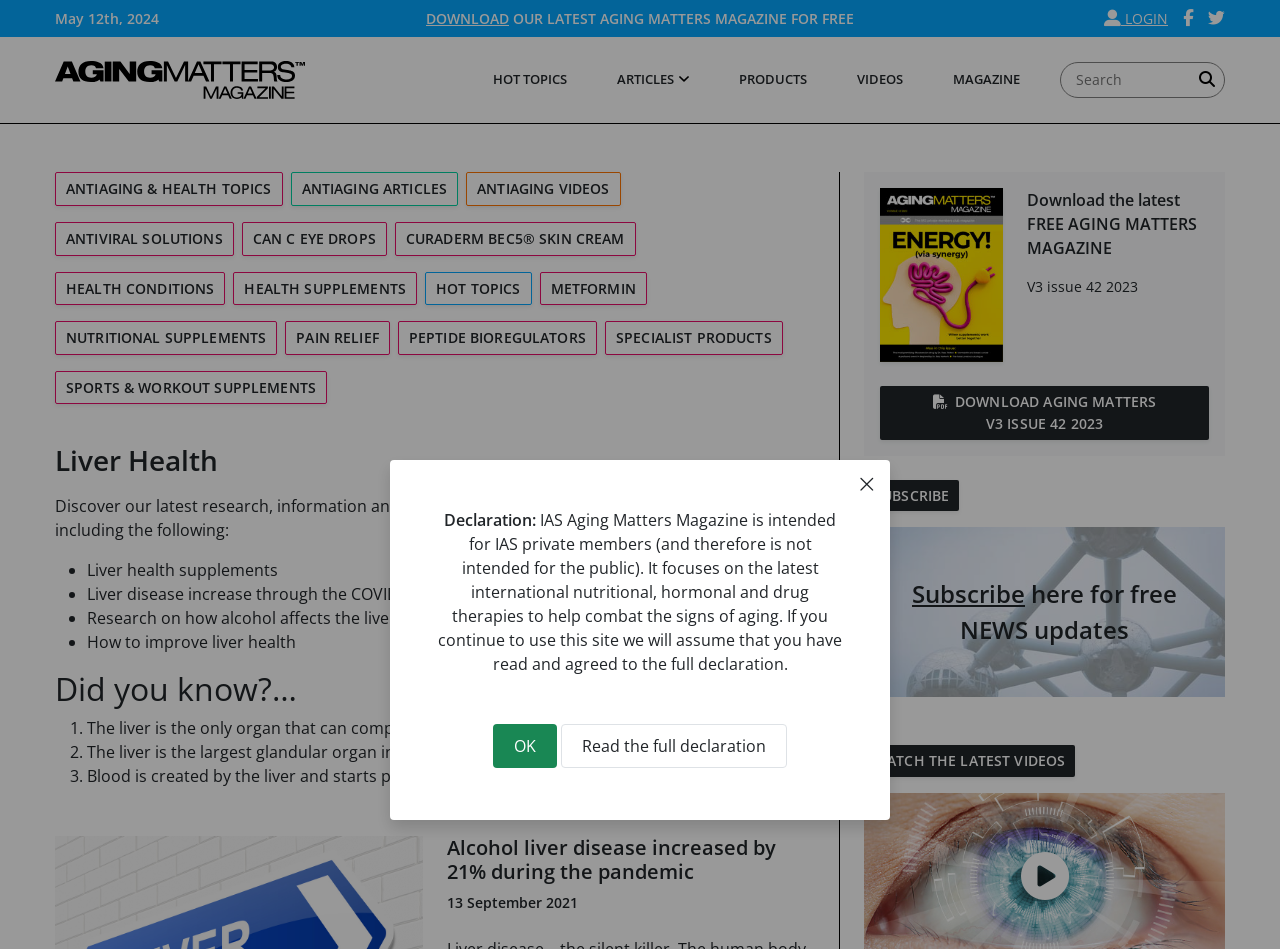What is the topic of the article mentioned in the 'Liver Health' section? Observe the screenshot and provide a one-word or short phrase answer.

Liver health supplements